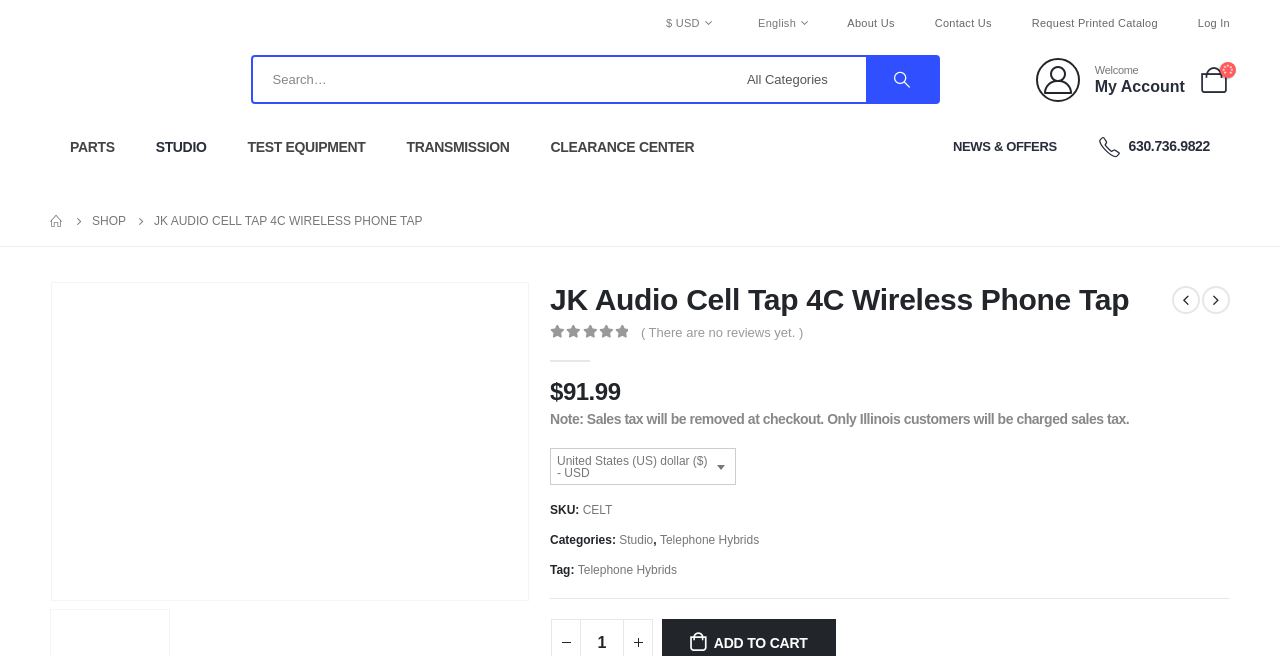What is the SKU of the JK Audio CellTap 4C?
Could you give a comprehensive explanation in response to this question?

I found the SKU of the JK Audio CellTap 4C by looking at the product information section, where it is listed as 'SKU: CELT'.